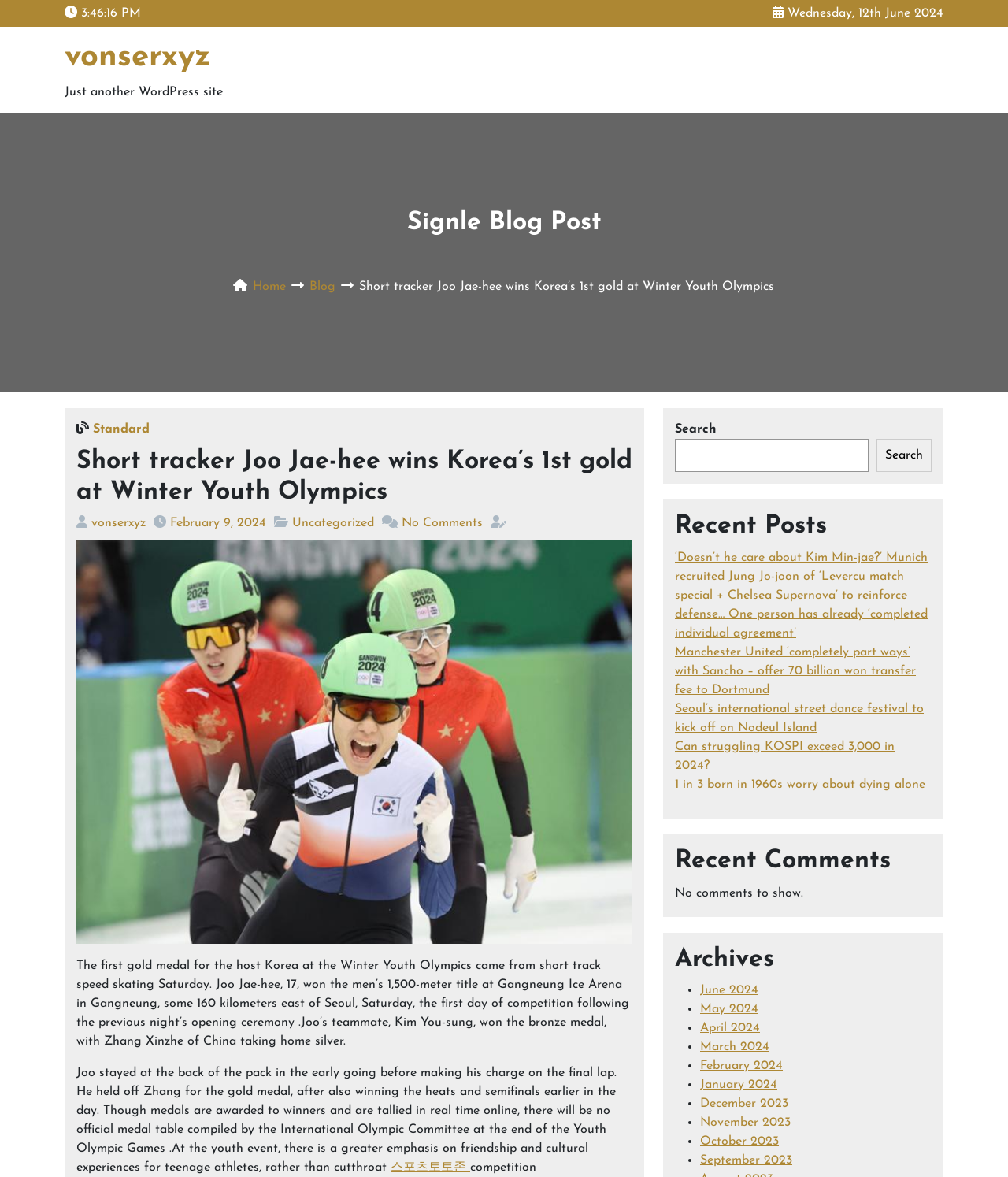Respond with a single word or phrase to the following question:
What is the category of the blog post?

Uncategorized